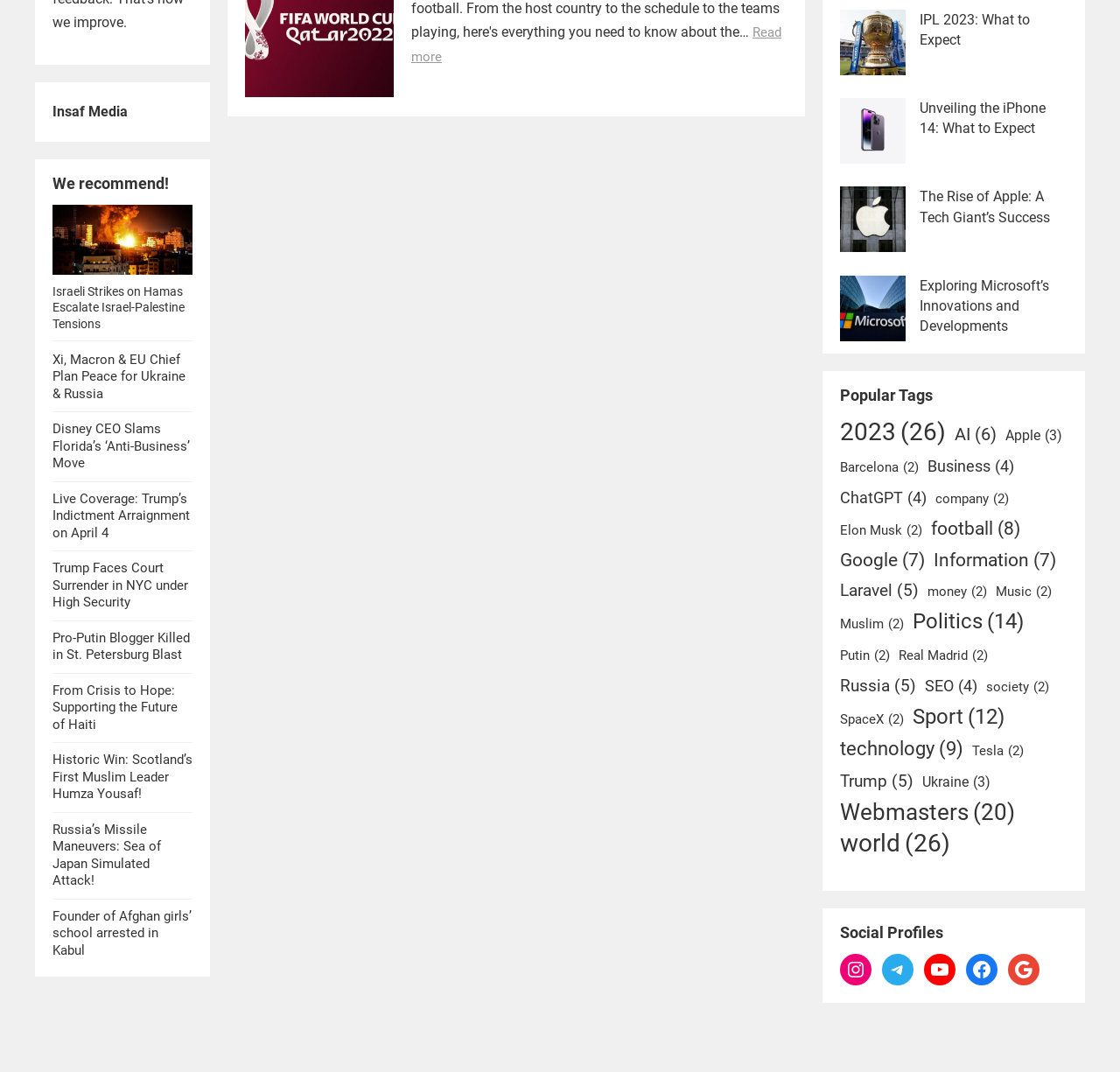Using the description: "Exploring Microsoft’s Innovations and Developments", identify the bounding box of the corresponding UI element in the screenshot.

[0.821, 0.258, 0.937, 0.312]